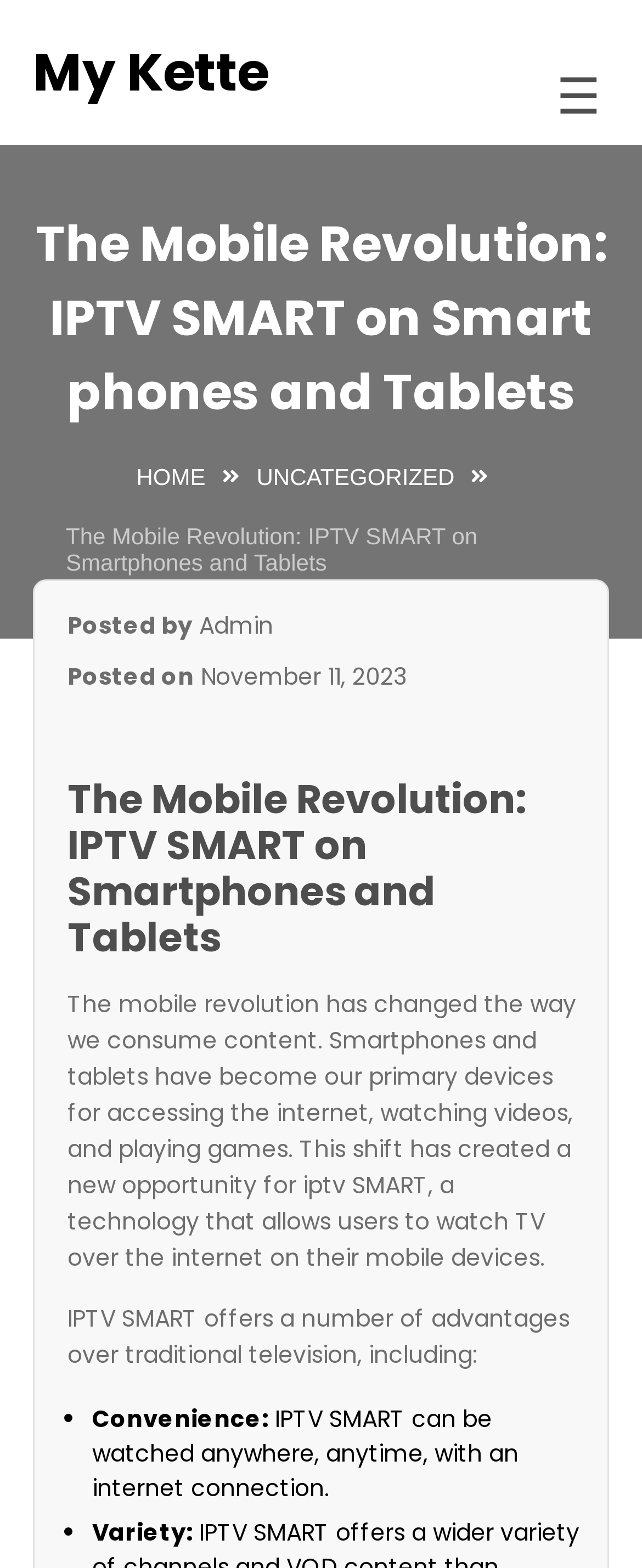Pinpoint the bounding box coordinates of the clickable element needed to complete the instruction: "Click on the 'iptv' link". The coordinates should be provided as four float numbers between 0 and 1: [left, top, right, bottom].

[0.472, 0.745, 0.538, 0.766]